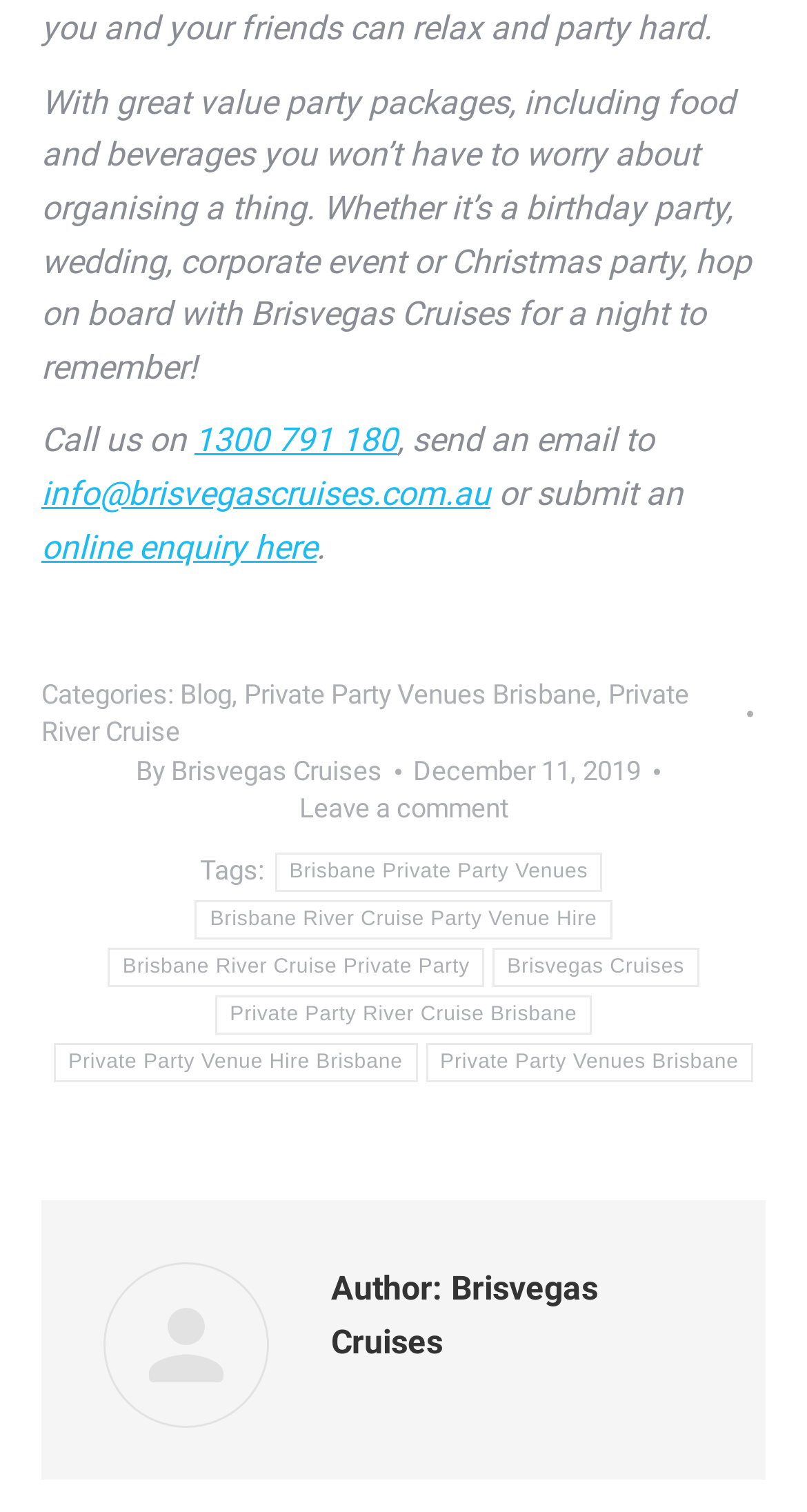Kindly determine the bounding box coordinates of the area that needs to be clicked to fulfill this instruction: "Send an email".

[0.051, 0.313, 0.608, 0.339]